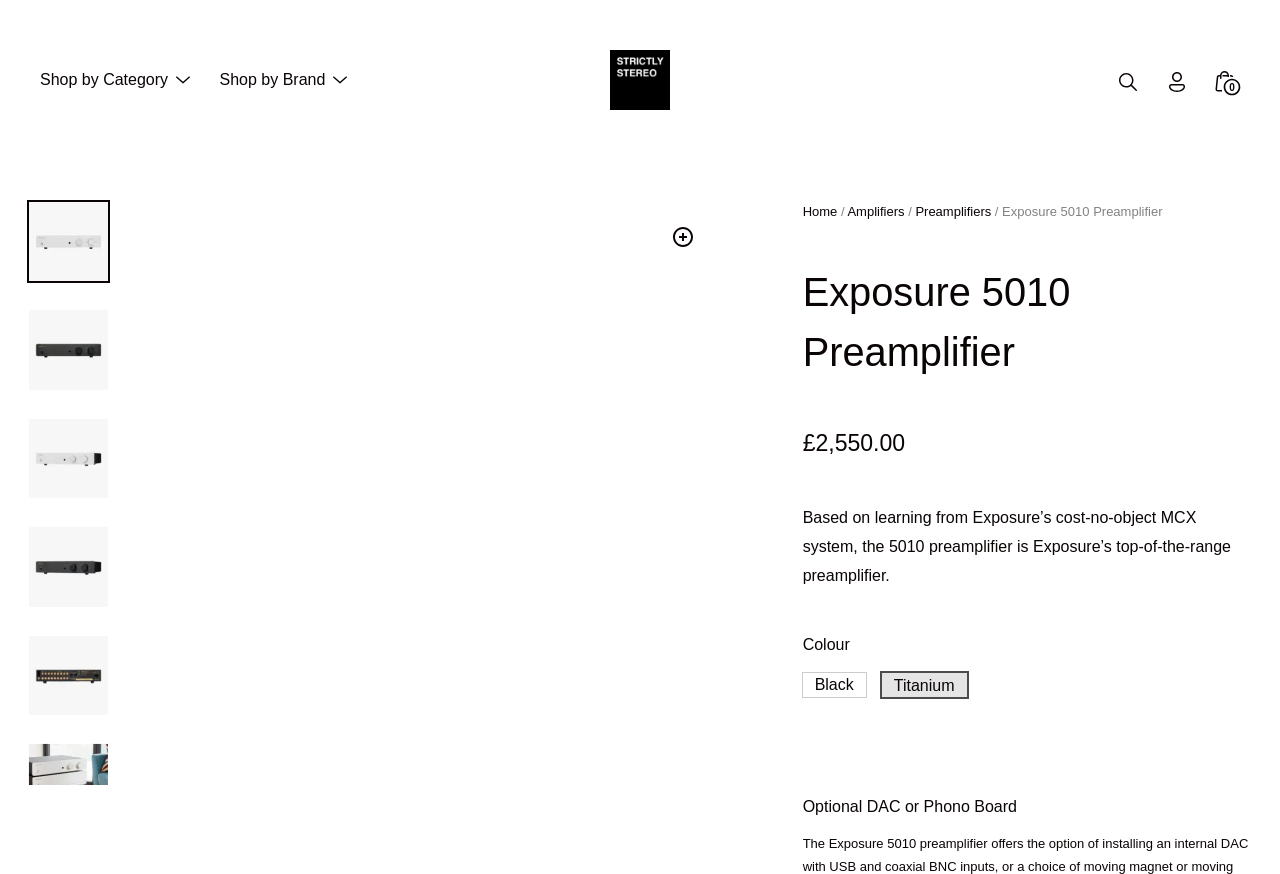Reply to the question with a single word or phrase:
What is the category of the product Exposure 5010 Preamplifier?

Preamplifiers